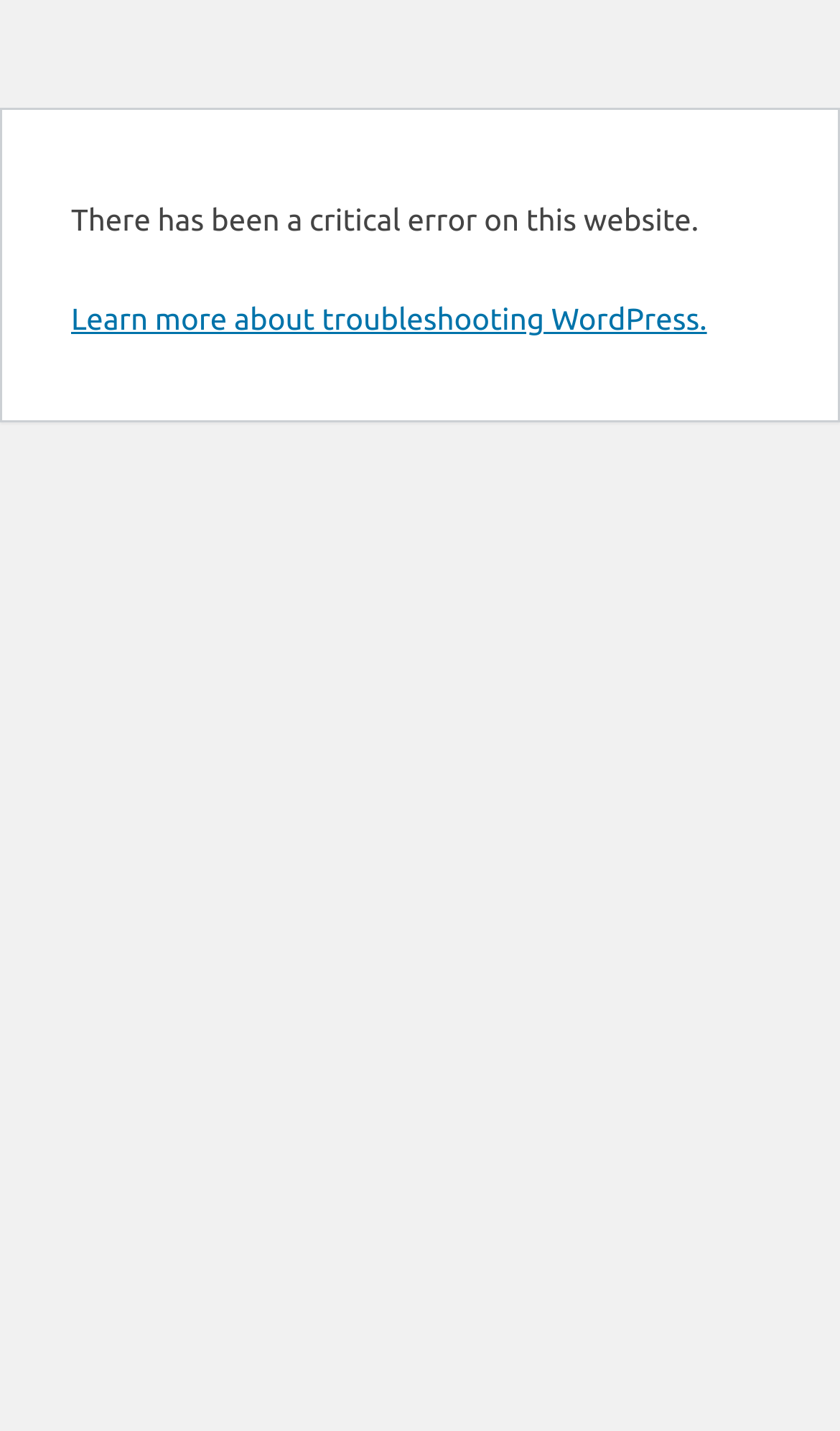From the webpage screenshot, identify the region described by Learn more about troubleshooting WordPress.. Provide the bounding box coordinates as (top-left x, top-left y, bottom-right x, bottom-right y), with each value being a floating point number between 0 and 1.

[0.085, 0.211, 0.842, 0.235]